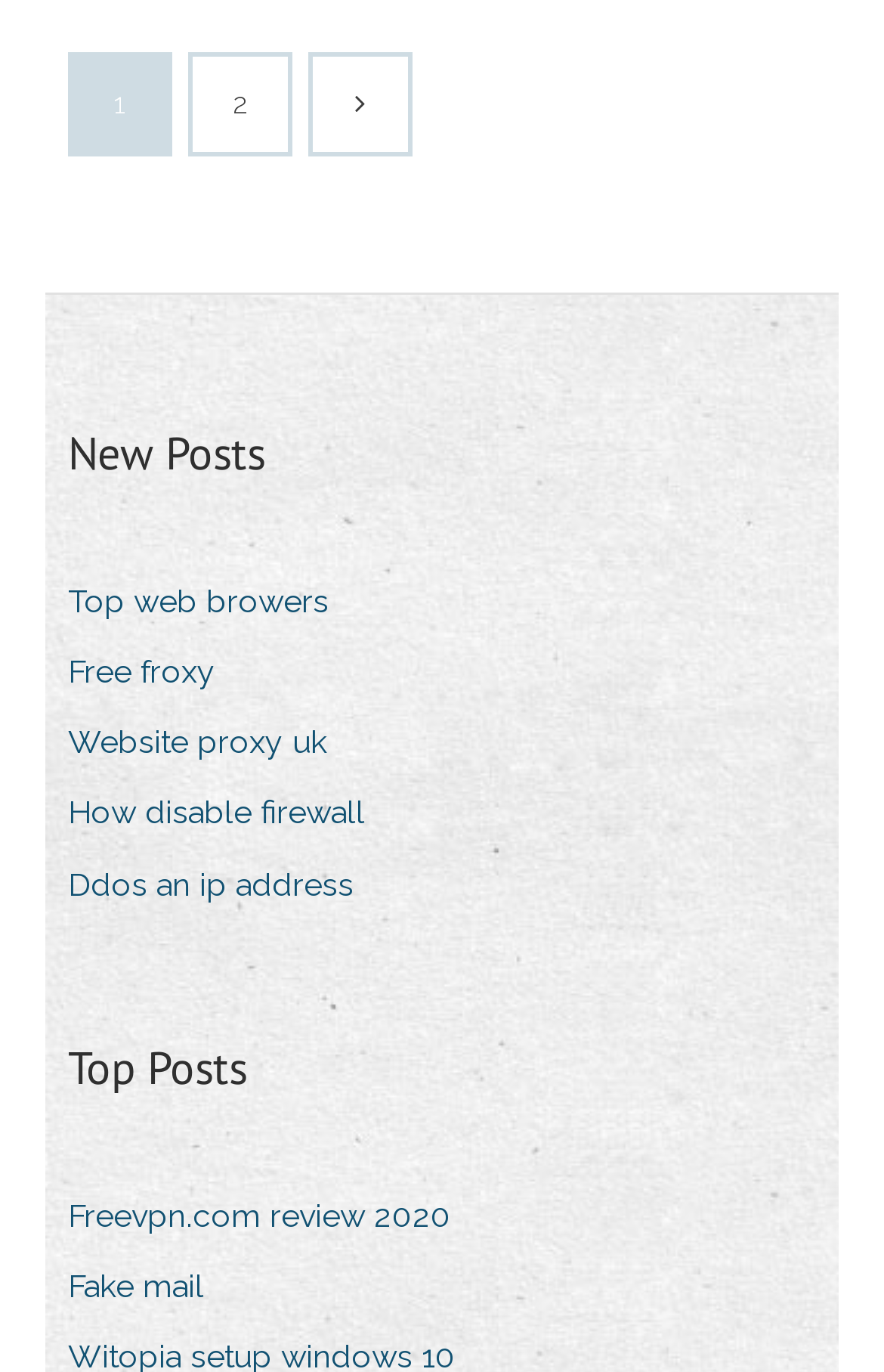Respond with a single word or phrase to the following question:
How many navigation elements are on the webpage?

4